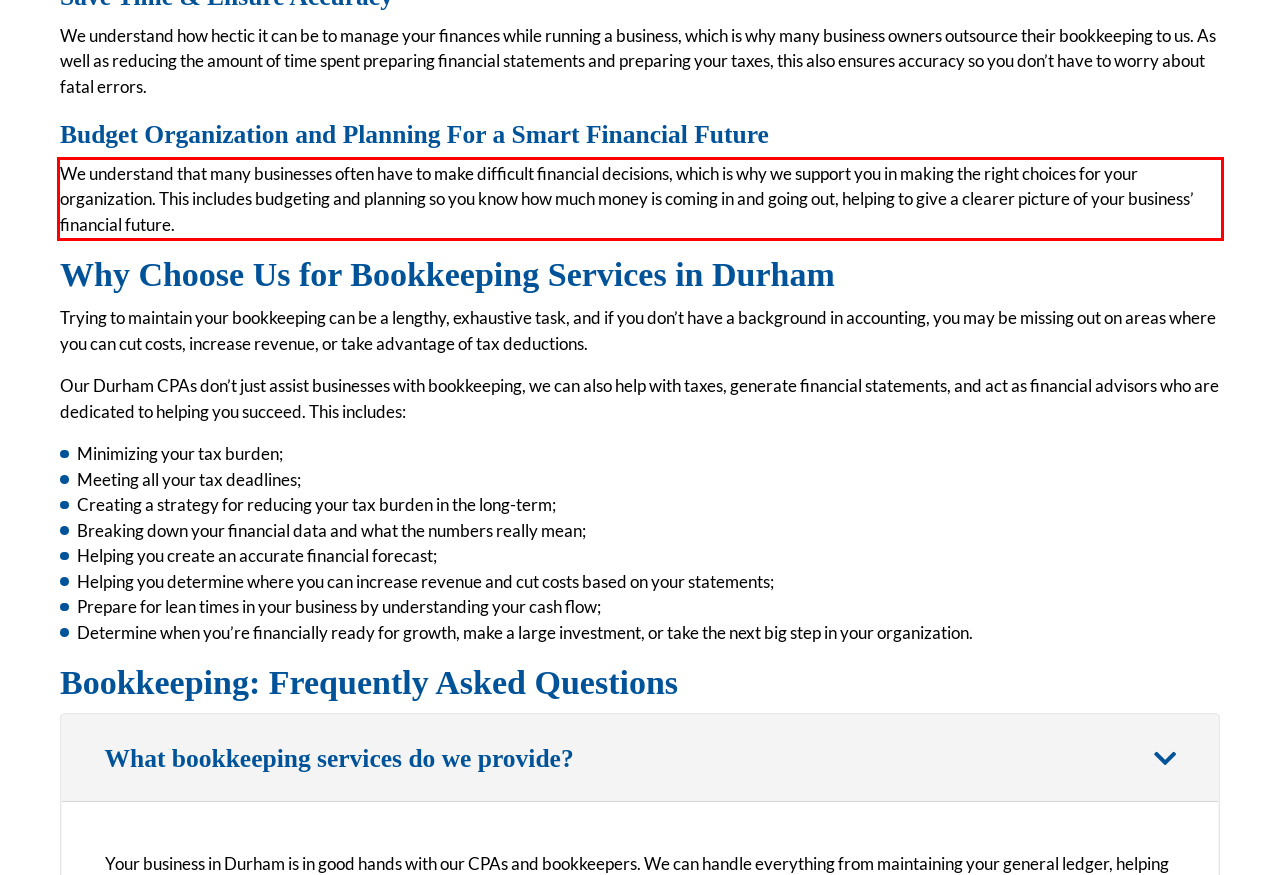Within the screenshot of the webpage, locate the red bounding box and use OCR to identify and provide the text content inside it.

We understand that many businesses often have to make difficult financial decisions, which is why we support you in making the right choices for your organization. This includes budgeting and planning so you know how much money is coming in and going out, helping to give a clearer picture of your business’ financial future.